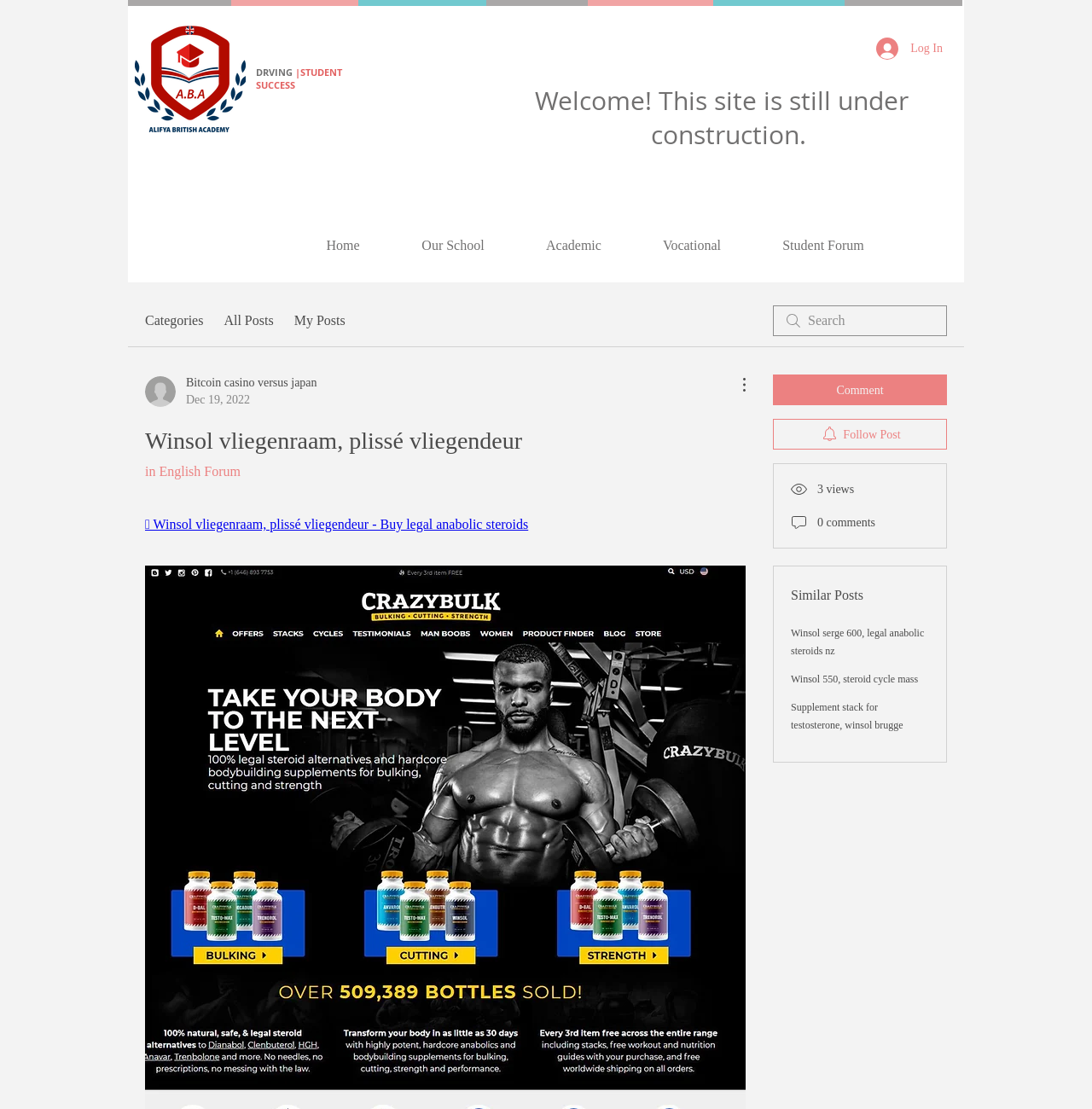Determine the bounding box coordinates of the clickable region to follow the instruction: "Click the Log In button".

[0.792, 0.029, 0.874, 0.058]